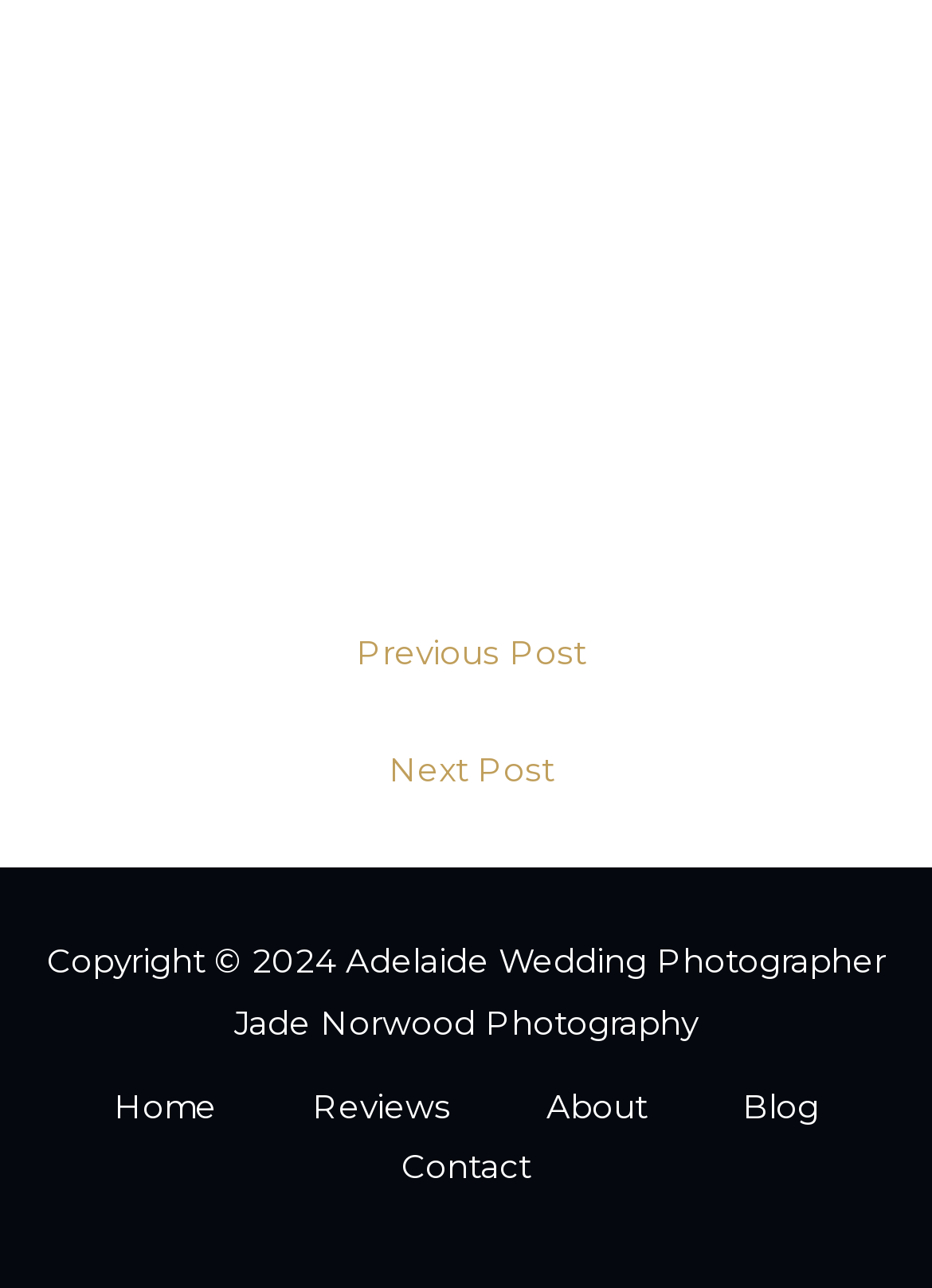What is the position of the 'Previous Post' link?
Based on the visual content, answer with a single word or a brief phrase.

Top-left